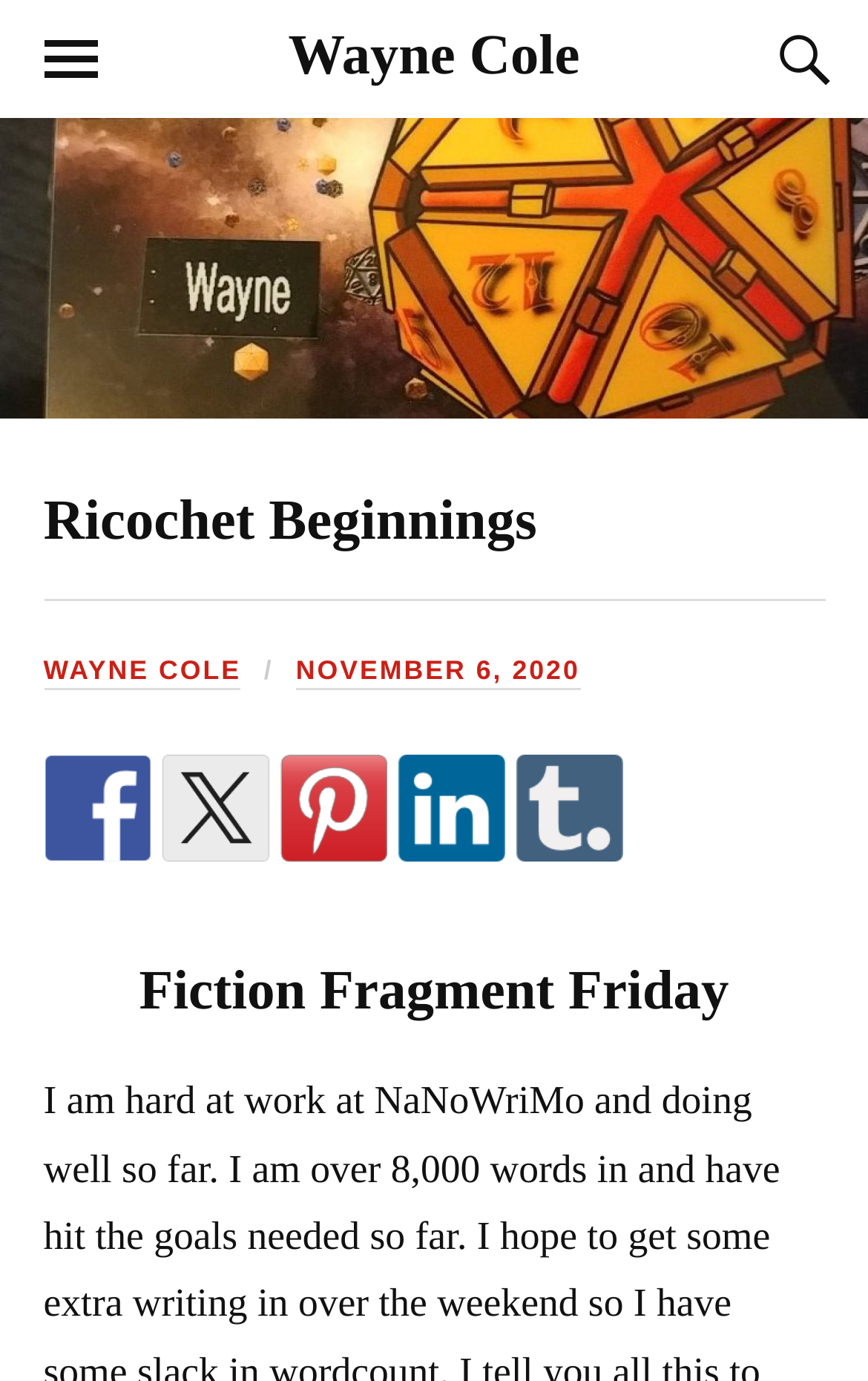Give a one-word or short phrase answer to the question: 
What is the author's name?

Wayne Cole